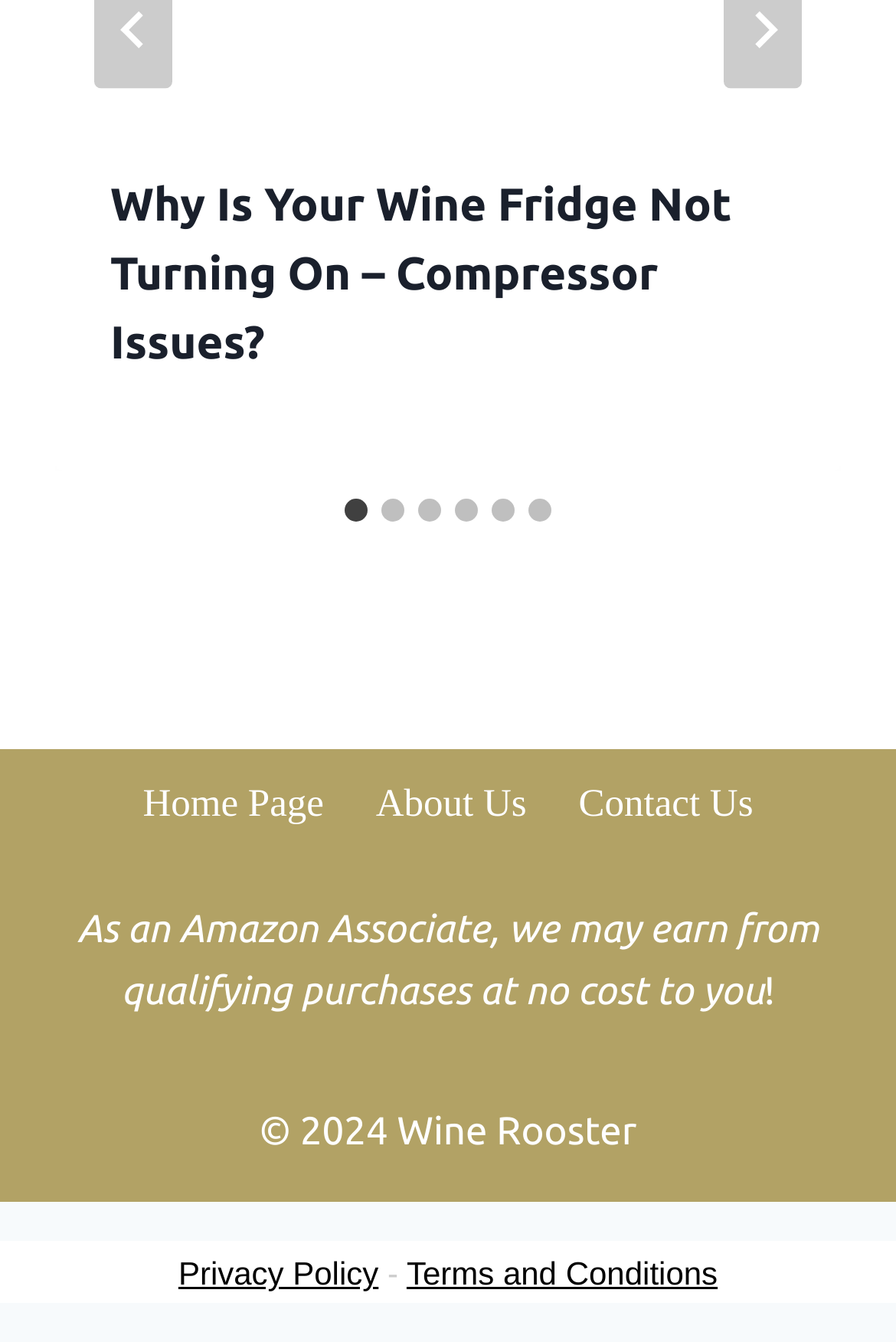Identify the bounding box coordinates of the element to click to follow this instruction: 'Click the link to read about compressor issues in wine fridges'. Ensure the coordinates are four float values between 0 and 1, provided as [left, top, right, bottom].

[0.123, 0.131, 0.817, 0.273]